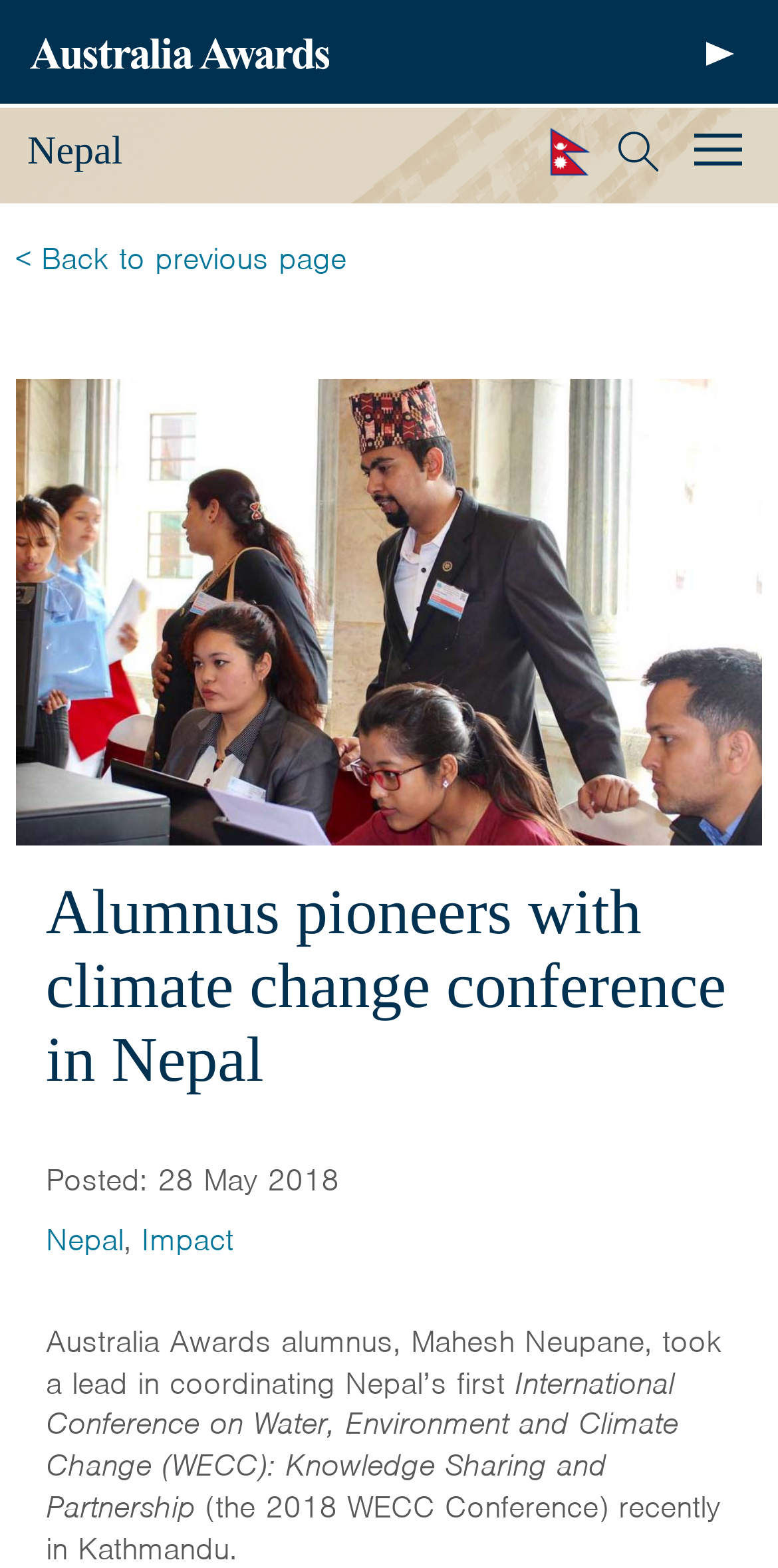Utilize the information from the image to answer the question in detail:
In which year was the article posted?

The article mentions 'Posted: 28 May 2018' which indicates that the article was posted in 2018.